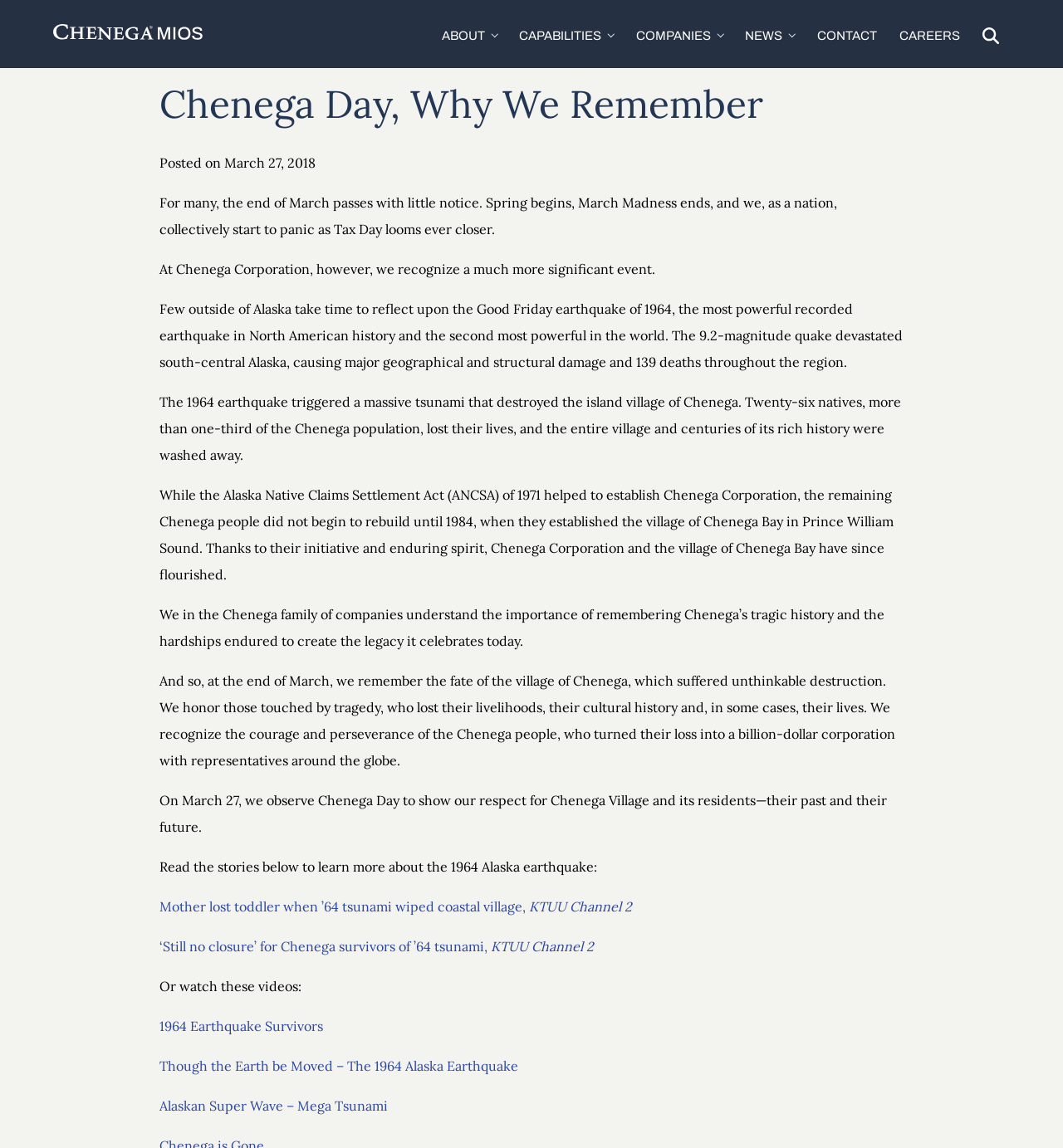Could you please study the image and provide a detailed answer to the question:
What is the magnitude of the earthquake mentioned in the article?

The article states that the Good Friday earthquake of 1964 was a 9.2-magnitude quake, which devastated south-central Alaska, causing major geographical and structural damage and 139 deaths throughout the region.